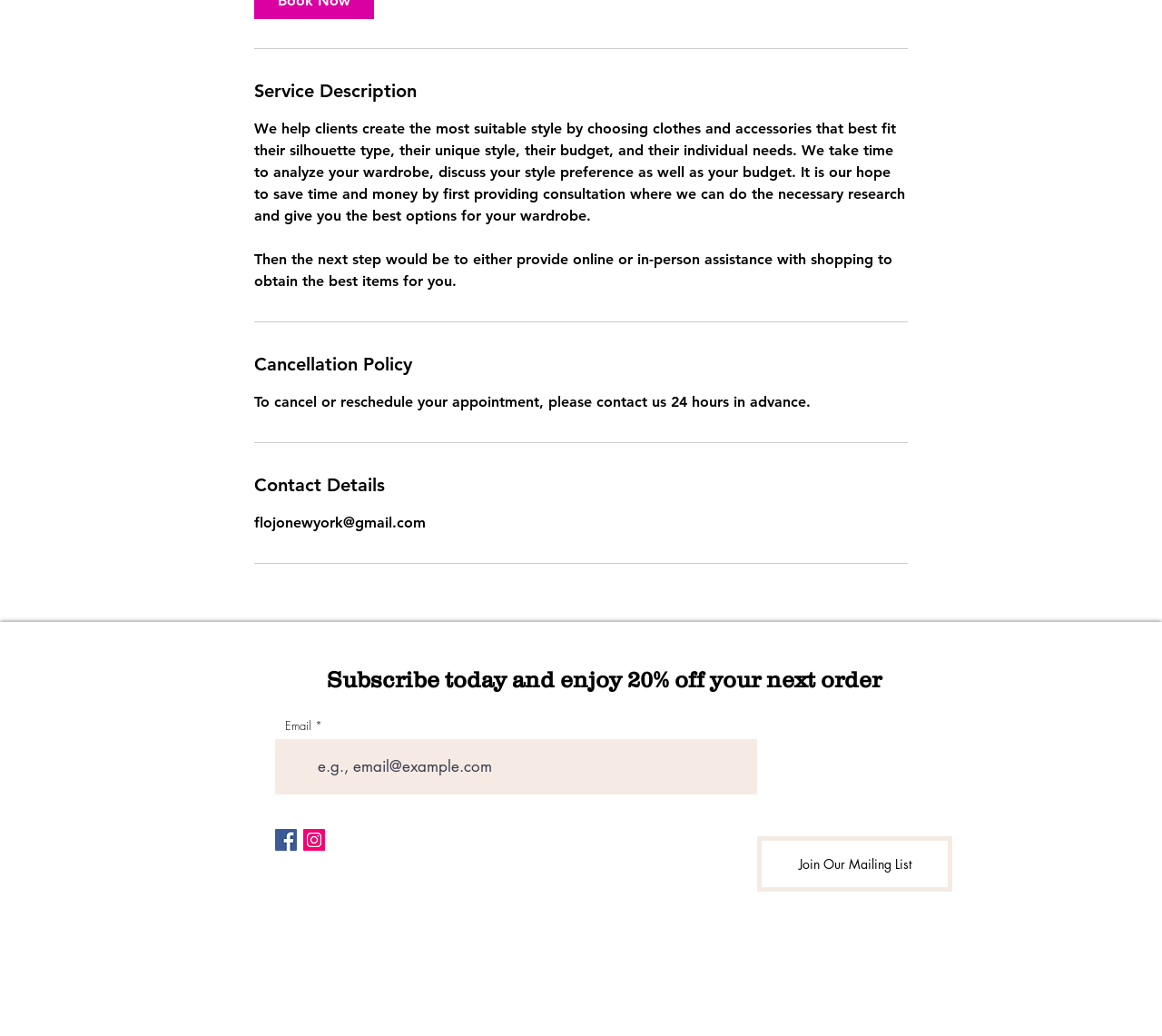Given the element description Join Our Mailing List, specify the bounding box coordinates of the corresponding UI element in the format (top-left x, top-left y, bottom-right x, bottom-right y). All values must be between 0 and 1.

[0.652, 0.807, 0.82, 0.861]